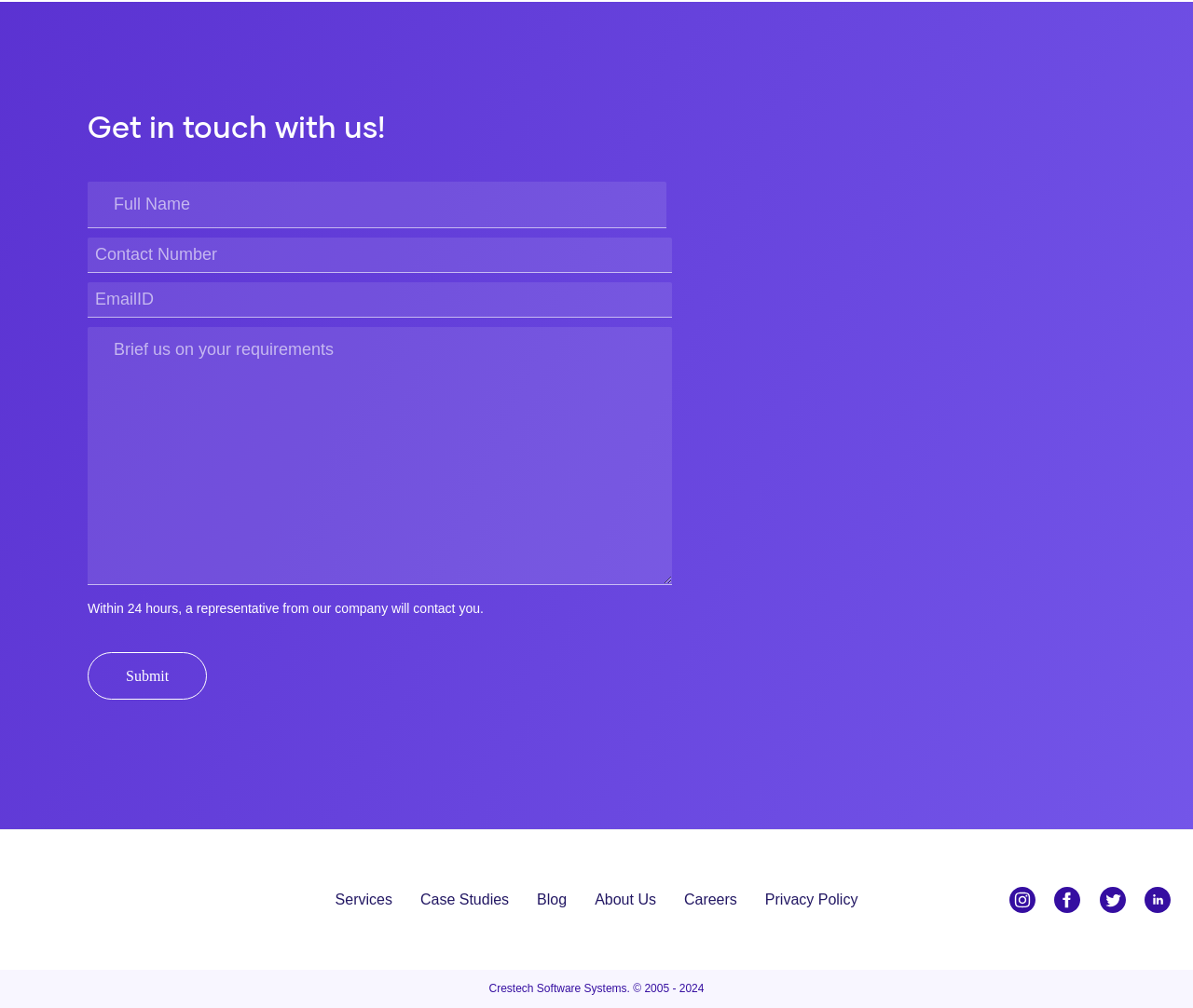Pinpoint the bounding box coordinates of the element you need to click to execute the following instruction: "Contact us through the form". The bounding box should be represented by four float numbers between 0 and 1, in the format [left, top, right, bottom].

[0.073, 0.108, 0.563, 0.143]